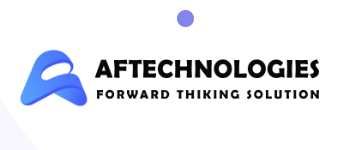What is the purpose of the gradient in shades of blue? Based on the screenshot, please respond with a single word or phrase.

Convey creativity and professionalism